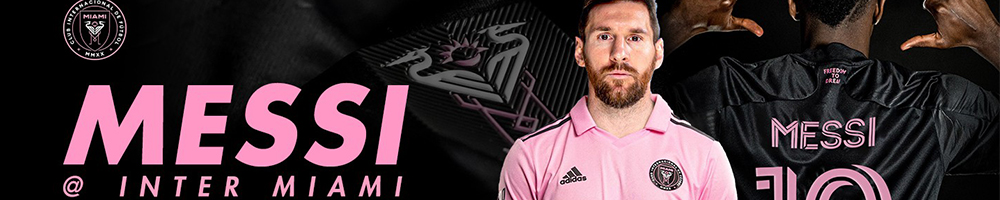Convey a detailed narrative of what is depicted in the image.

The image prominently features Lionel Messi, dressed in the iconic pink jersey of Inter Miami, which represents his new chapter in Major League Soccer (MLS). The jersey embraces a bold design, highlighting Messi's name and his number 10 on the back, symbolizing his influential presence in the team. The background is elegant and sleek, merging shades of black with vibrant pink, effectively drawing attention to Messi as a key player in this dynamic setting. The design encapsulates the excitement surrounding Messi's move to Inter Miami, establishing him as a transformative figure in American soccer.